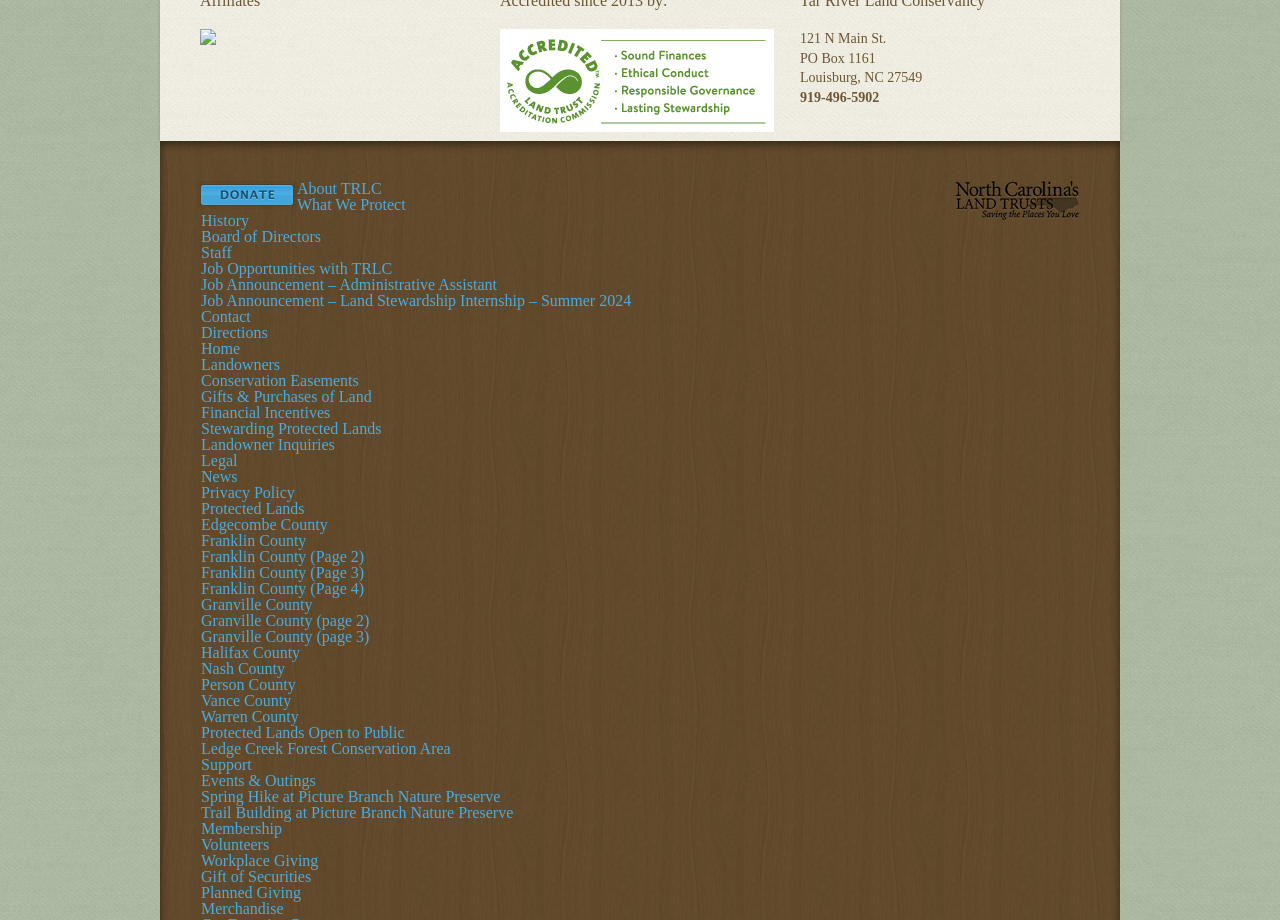Please give a succinct answer using a single word or phrase:
What is the purpose of the 'Donate' link?

To make a donation